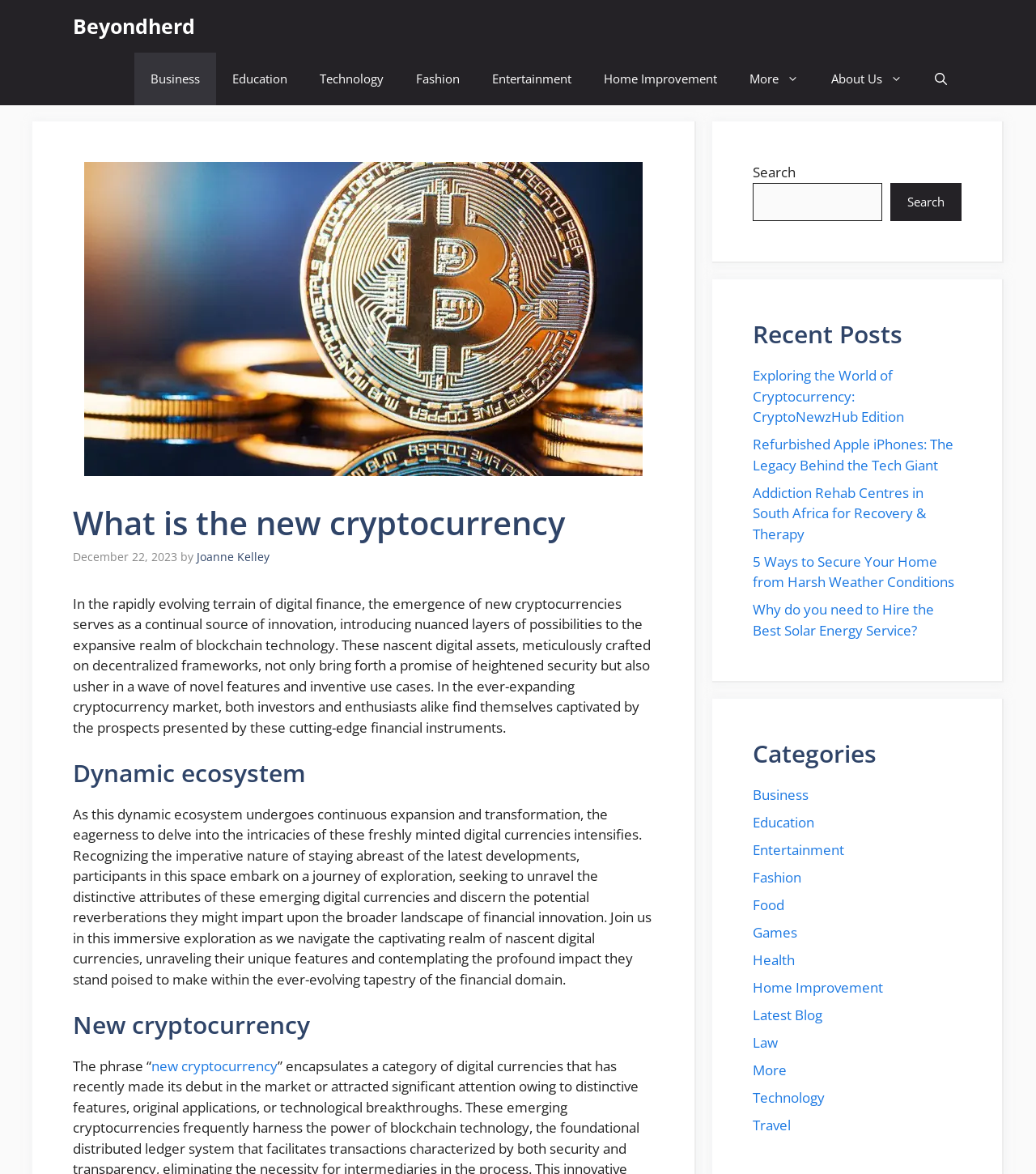Please determine the bounding box coordinates for the UI element described as: "Food".

[0.727, 0.763, 0.757, 0.779]